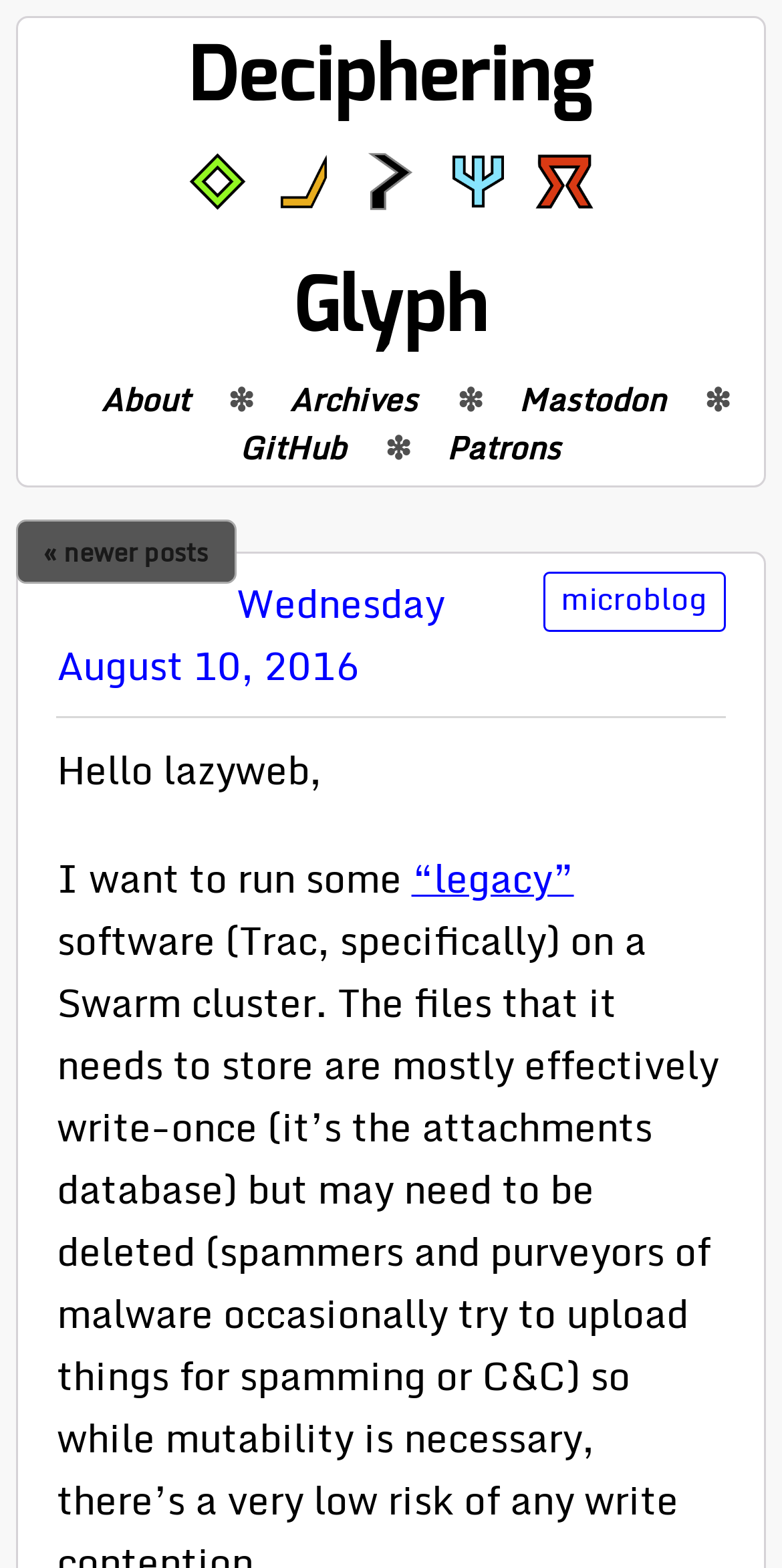Find and indicate the bounding box coordinates of the region you should select to follow the given instruction: "view archives".

[0.37, 0.238, 0.658, 0.272]